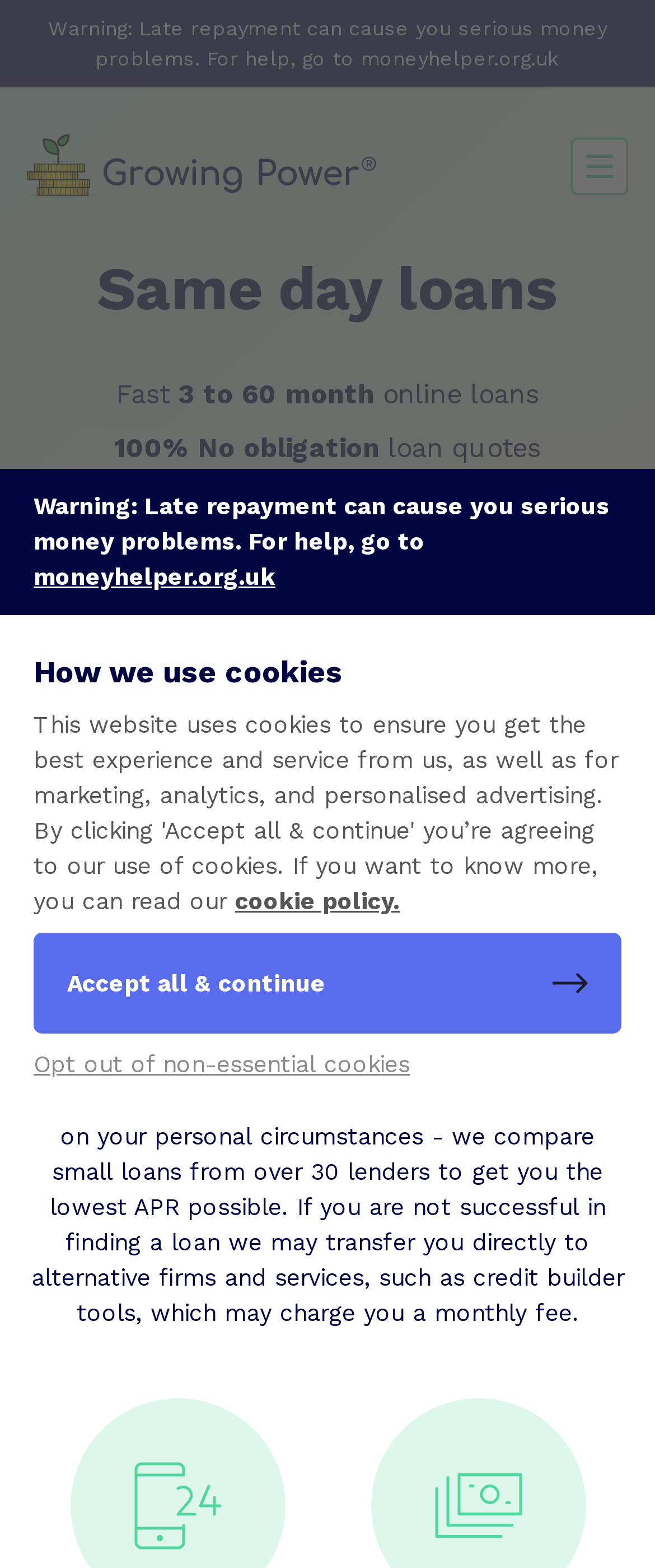Please determine the bounding box coordinates of the element's region to click in order to carry out the following instruction: "Go to home page". The coordinates should be four float numbers between 0 and 1, i.e., [left, top, right, bottom].

[0.041, 0.086, 0.574, 0.126]